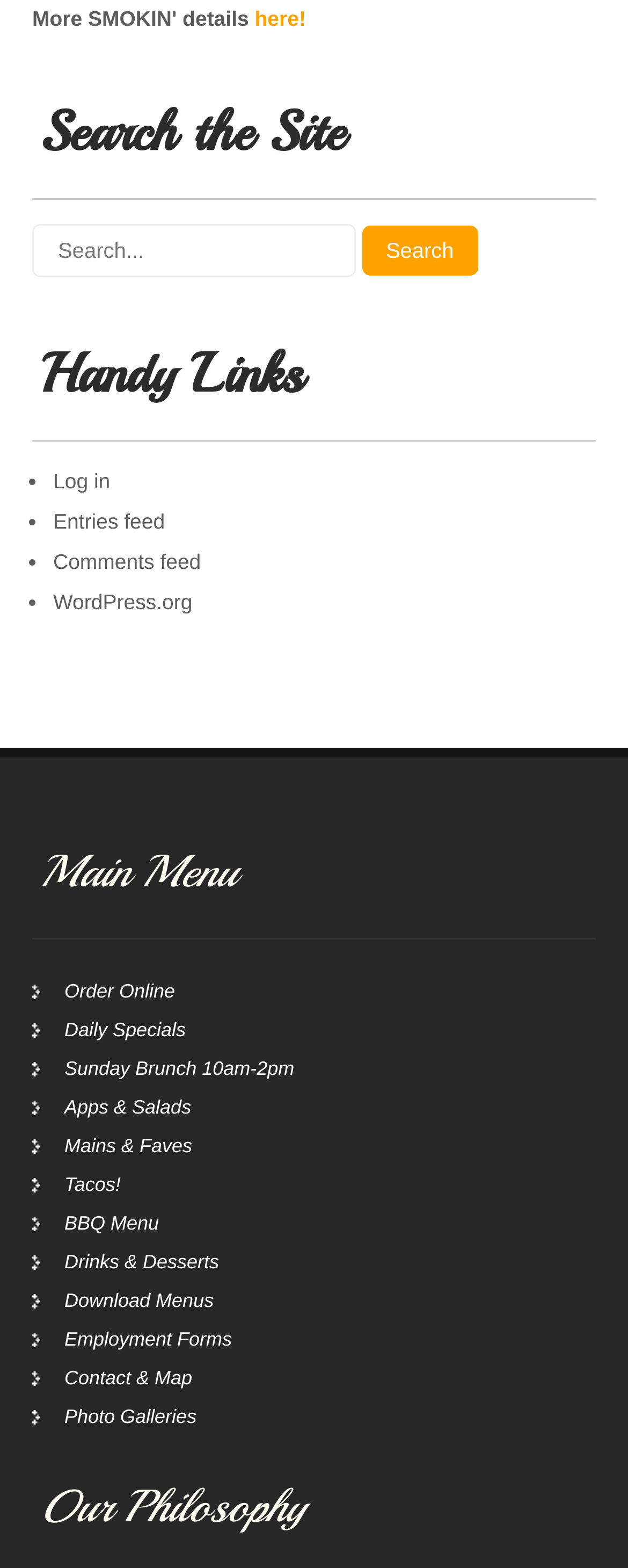Please mark the clickable region by giving the bounding box coordinates needed to complete this instruction: "Order Online".

[0.051, 0.625, 0.279, 0.639]